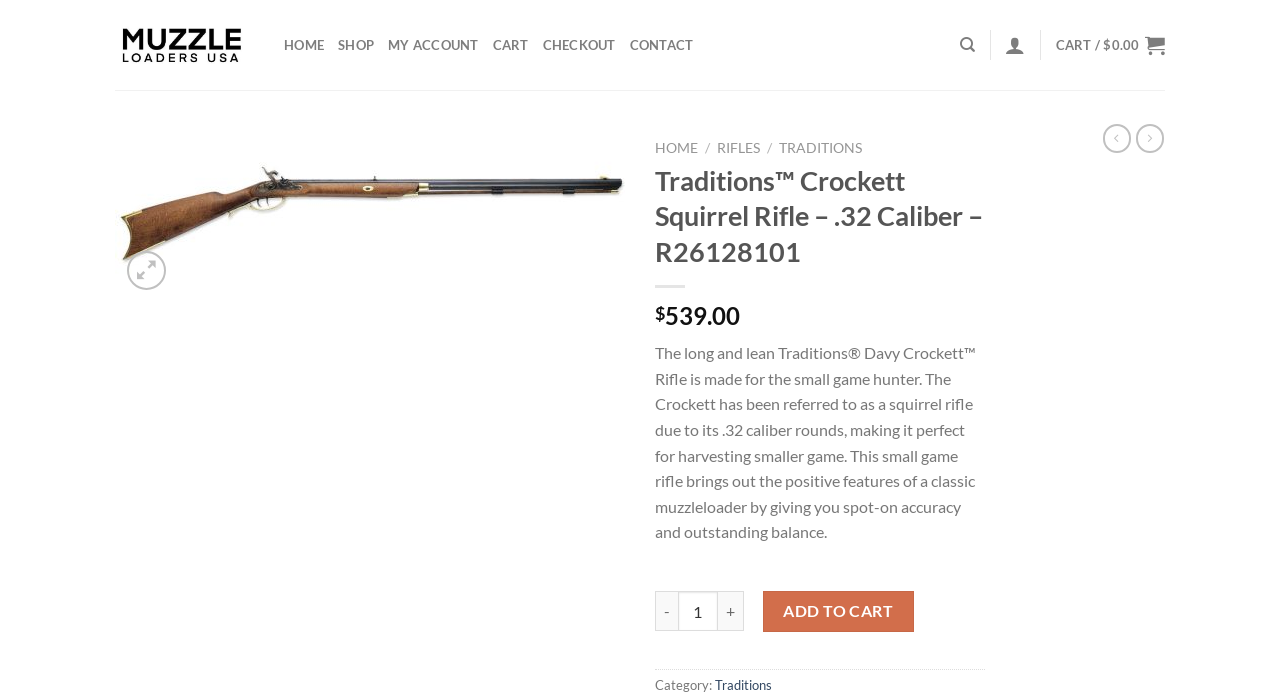Determine the bounding box coordinates for the clickable element to execute this instruction: "Add to wishlist". Provide the coordinates as four float numbers between 0 and 1, i.e., [left, top, right, bottom].

[0.439, 0.273, 0.477, 0.327]